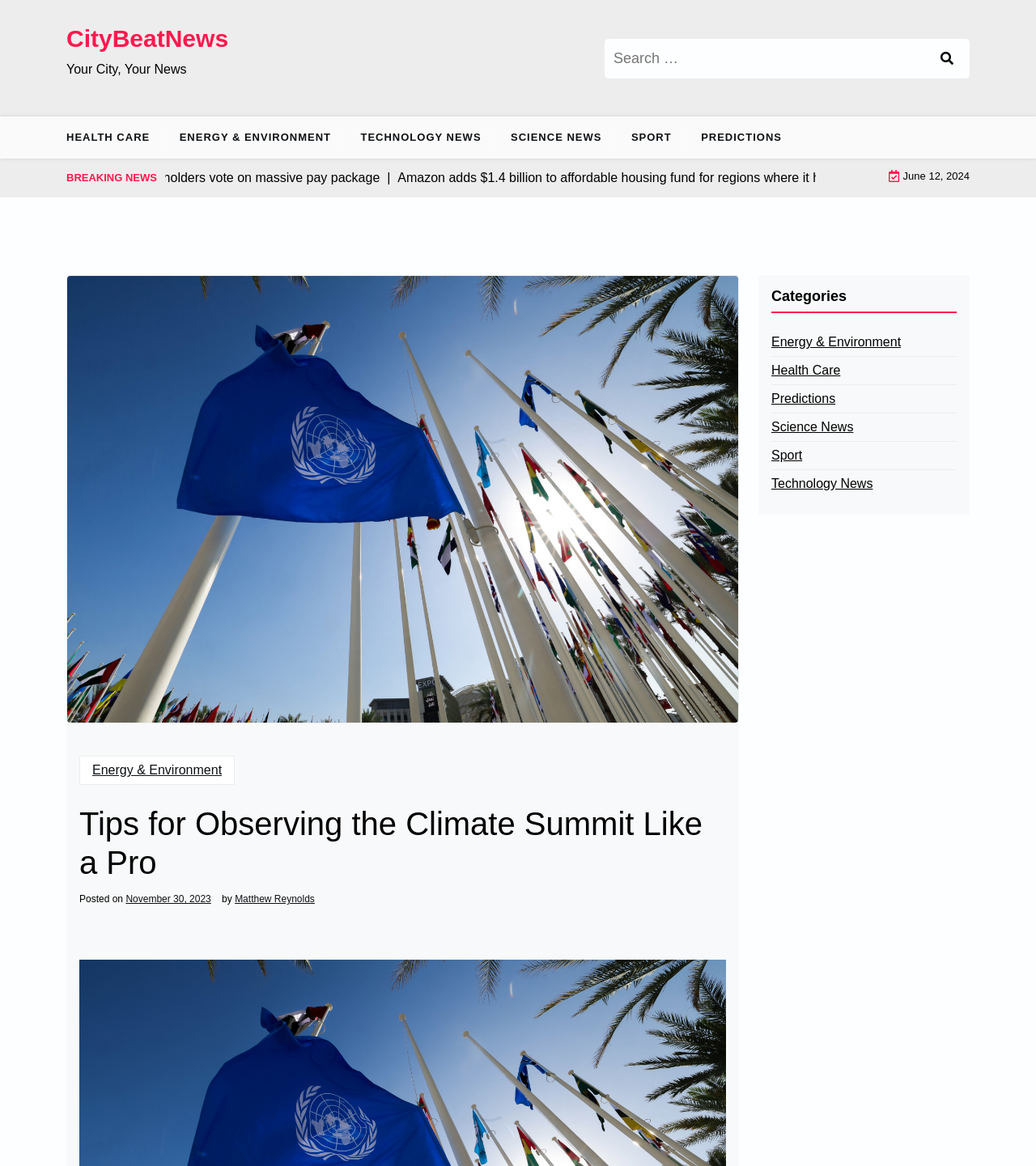Please provide a brief answer to the question using only one word or phrase: 
What is the category of the article 'Tips for Observing the Climate Summit Like a Pro'?

Energy & Environment